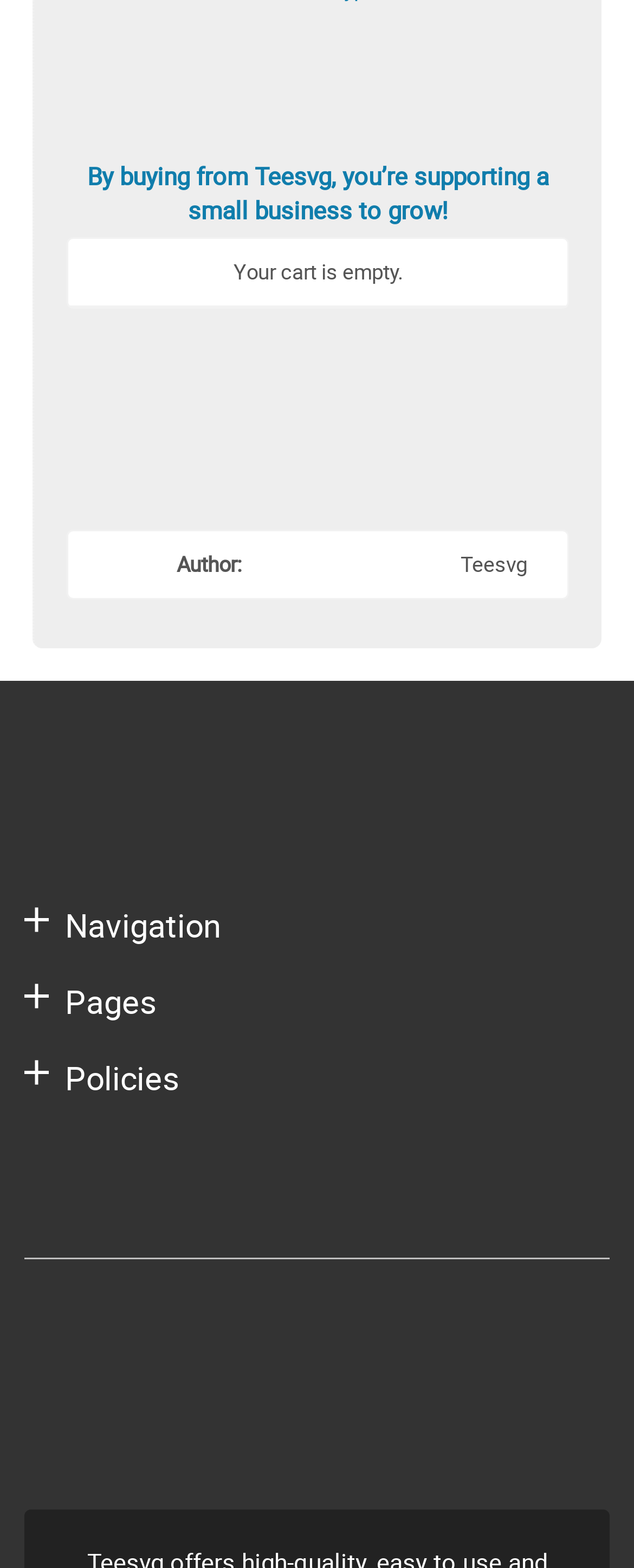What is the current state of the cart?
Please provide a comprehensive answer based on the visual information in the image.

The webpage displays the text 'Your cart is empty.' which indicates that there are no items in the cart.